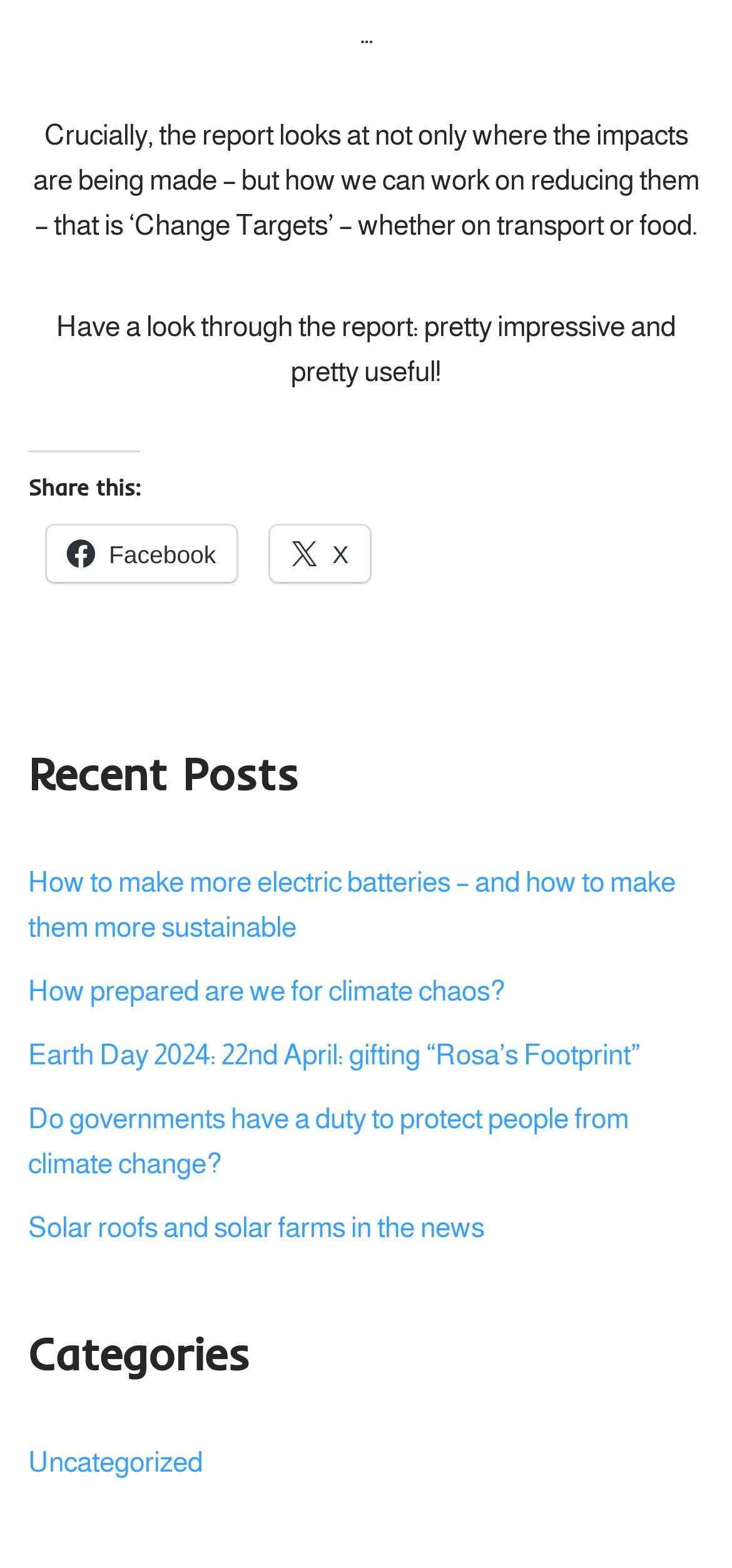How many social media sharing options are available?
Please respond to the question with a detailed and well-explained answer.

I counted the number of social media links available under the 'Share this:' heading, which are Facebook and X.